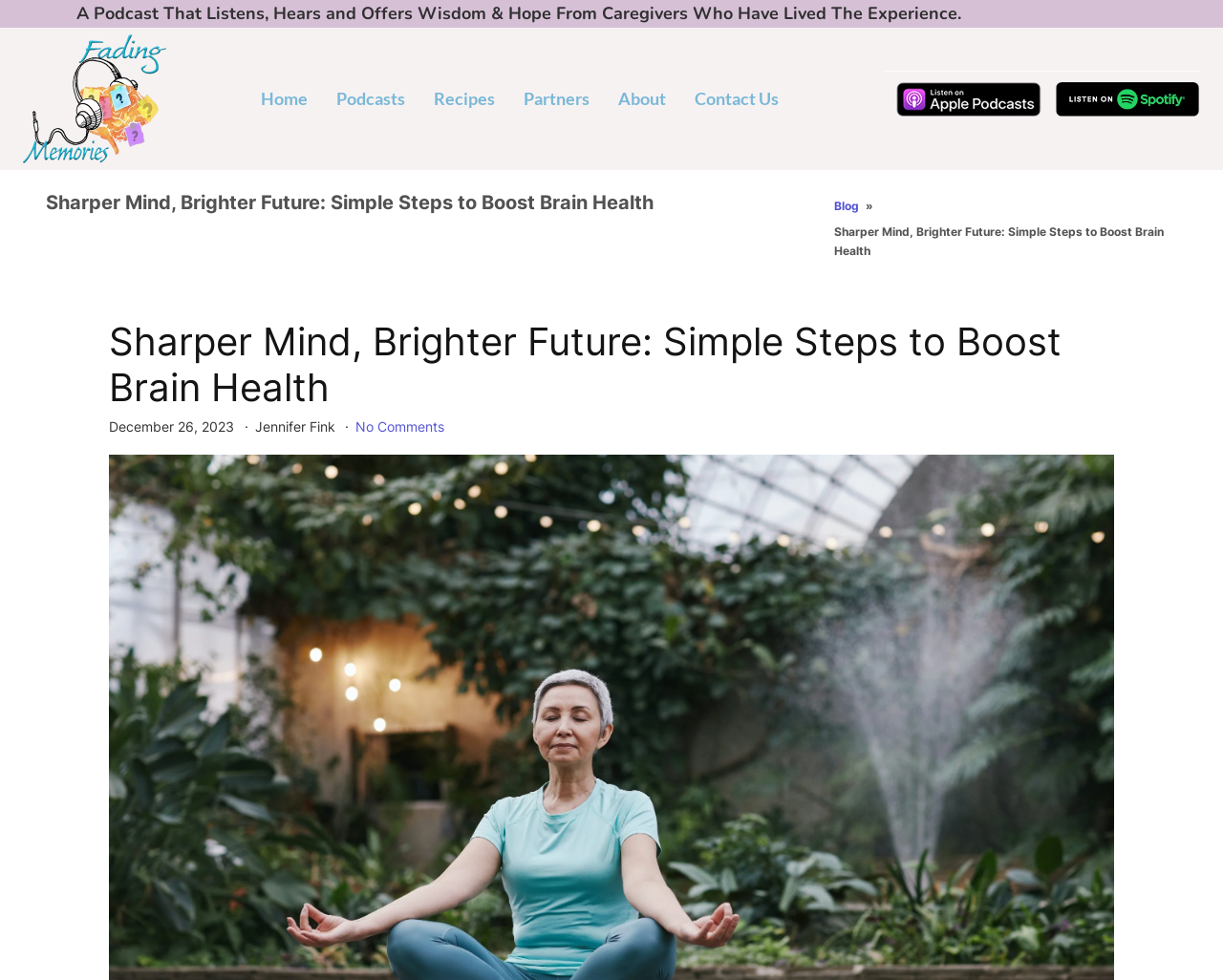Please specify the bounding box coordinates of the clickable region necessary for completing the following instruction: "Contact the website". The coordinates must consist of four float numbers between 0 and 1, i.e., [left, top, right, bottom].

[0.556, 0.067, 0.648, 0.134]